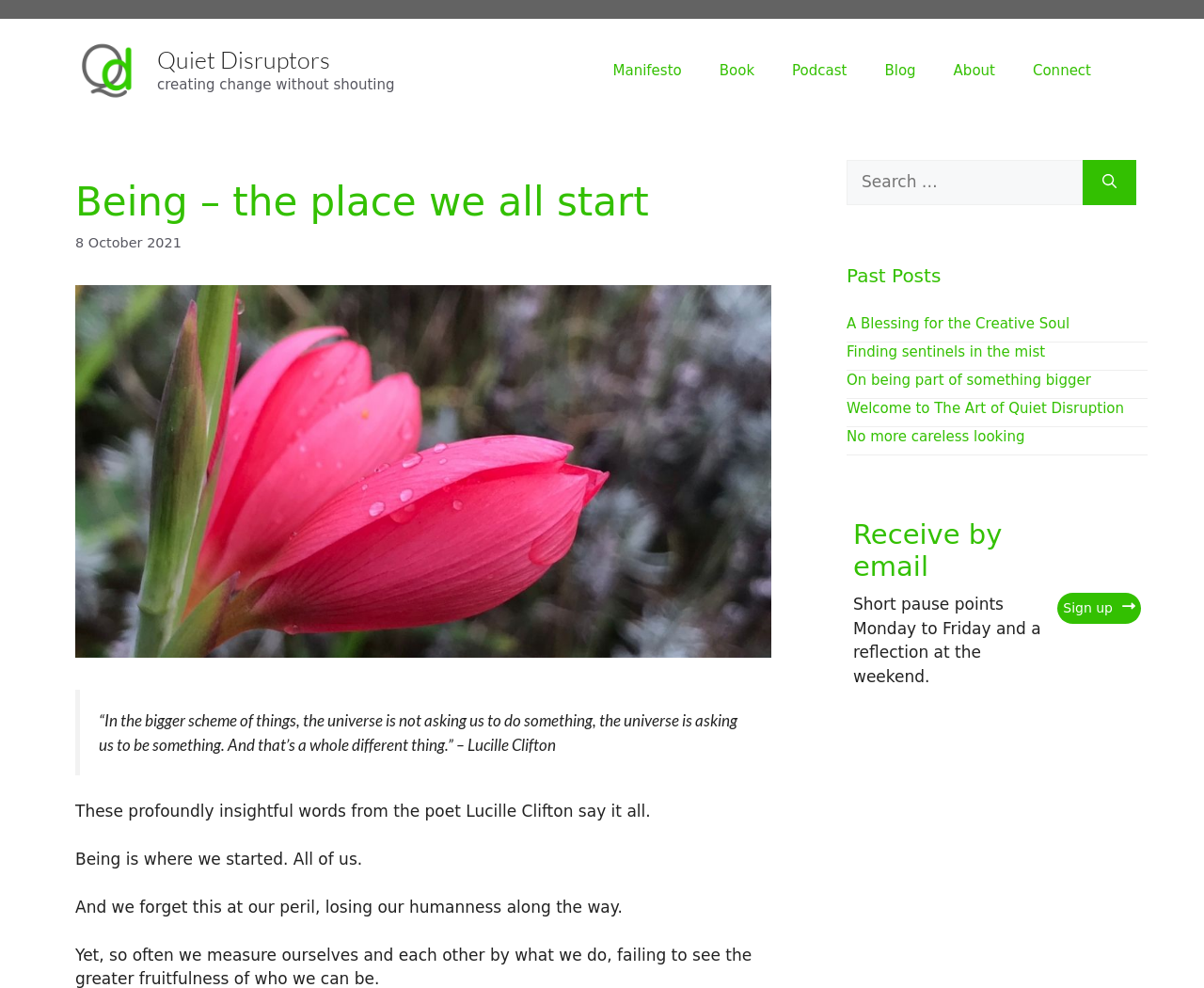Determine the bounding box coordinates of the element's region needed to click to follow the instruction: "Click on the 'Manifesto' link". Provide these coordinates as four float numbers between 0 and 1, formatted as [left, top, right, bottom].

[0.493, 0.043, 0.582, 0.1]